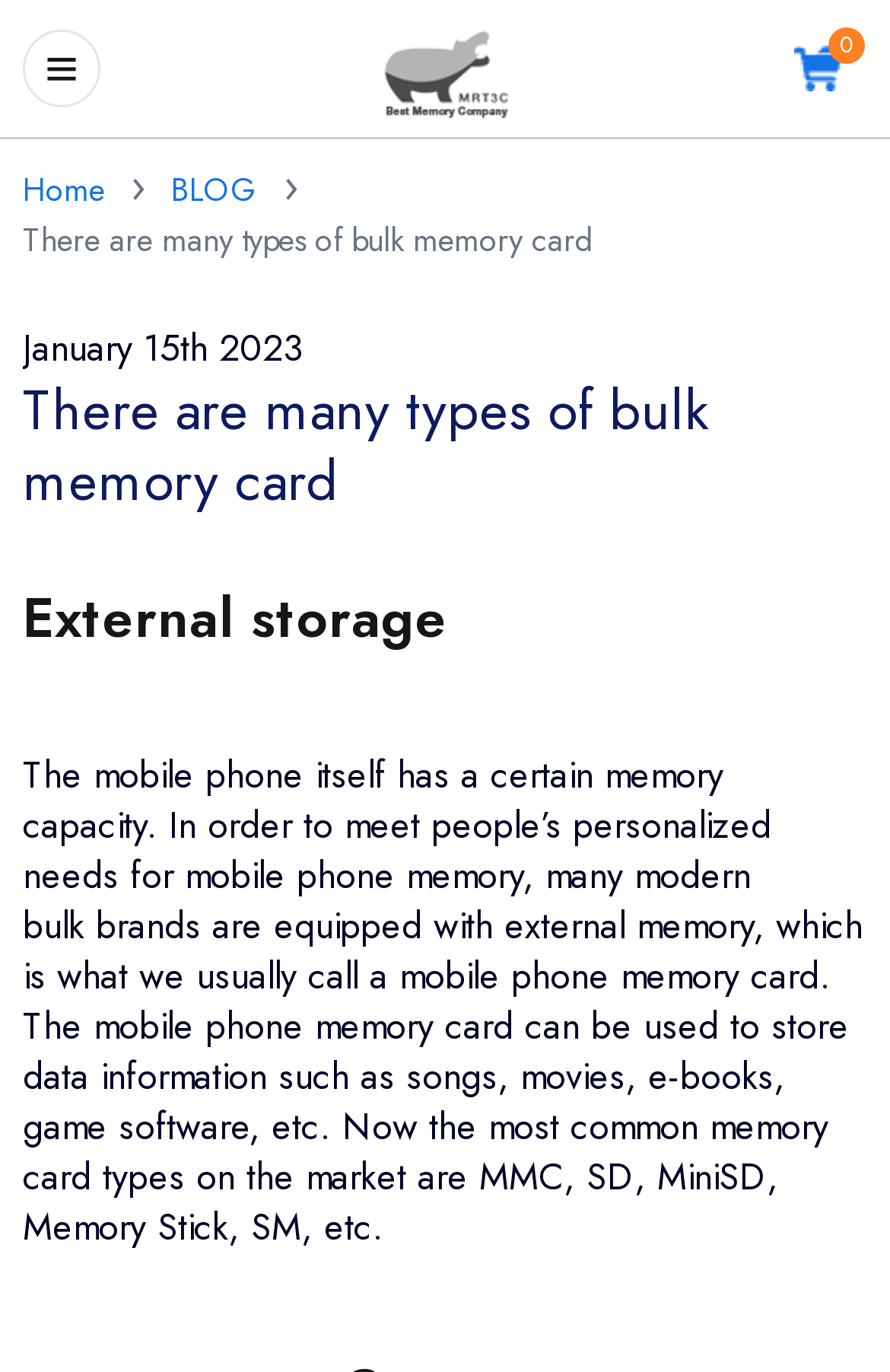Determine the bounding box coordinates in the format (top-left x, top-left y, bottom-right x, bottom-right y). Ensure all values are floating point numbers between 0 and 1. Identify the bounding box of the UI element described by: 0

[0.891, 0.033, 0.971, 0.067]